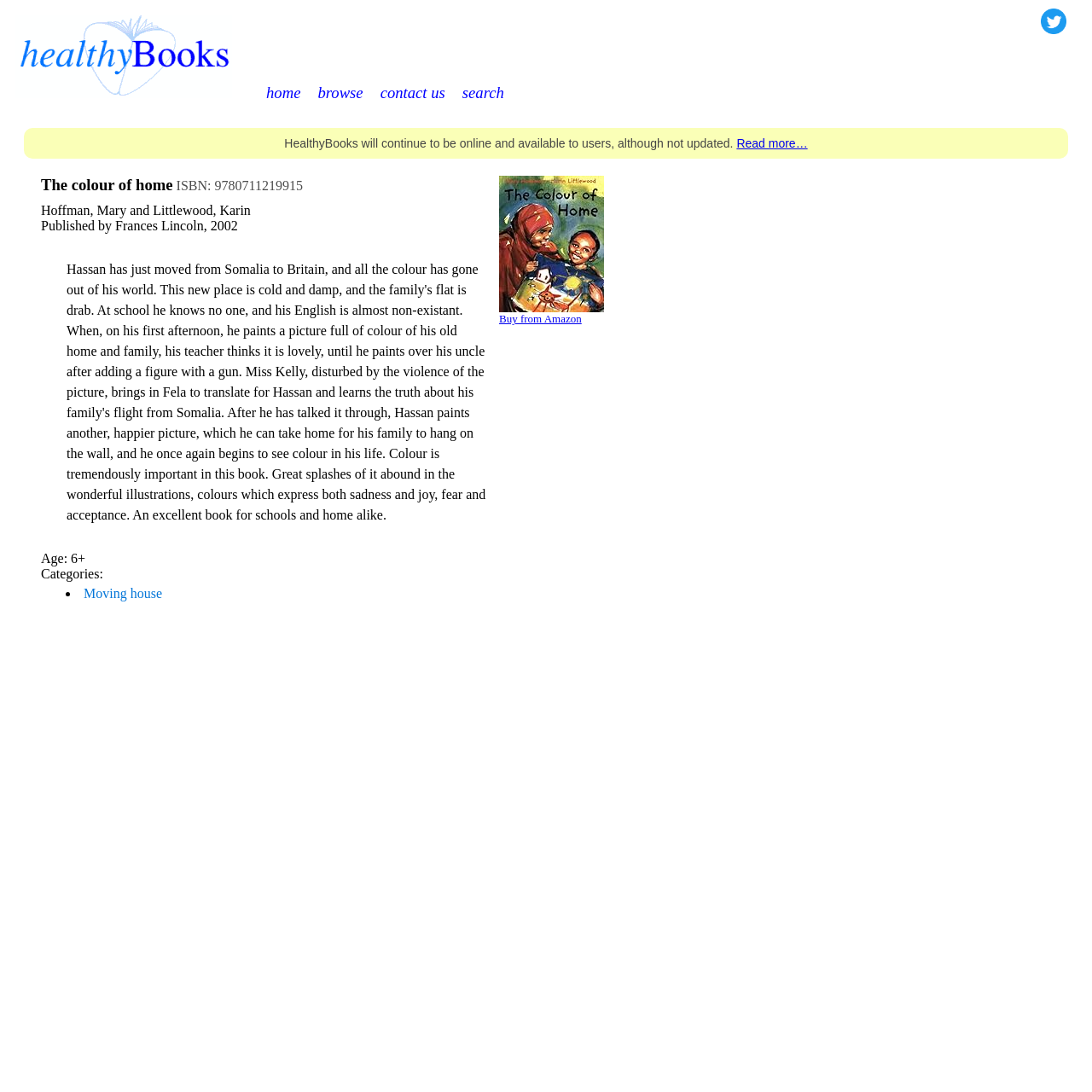Bounding box coordinates must be specified in the format (top-left x, top-left y, bottom-right x, bottom-right y). All values should be floating point numbers between 0 and 1. What are the bounding box coordinates of the UI element described as: browse

[0.291, 0.077, 0.333, 0.093]